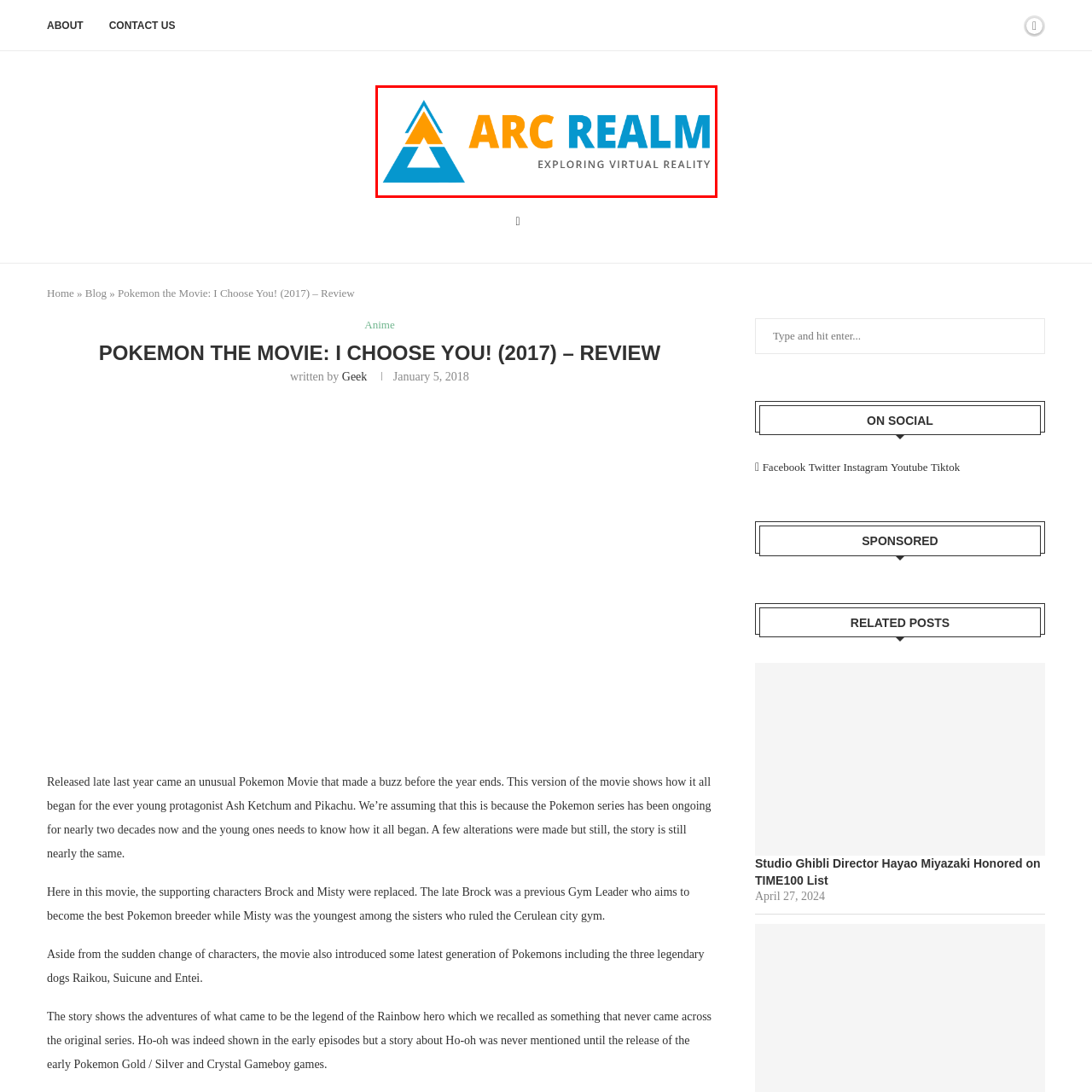What shape is reminiscent of a mountain or pyramid in the logo?
View the image highlighted by the red bounding box and provide your answer in a single word or a brief phrase.

Geometric shape